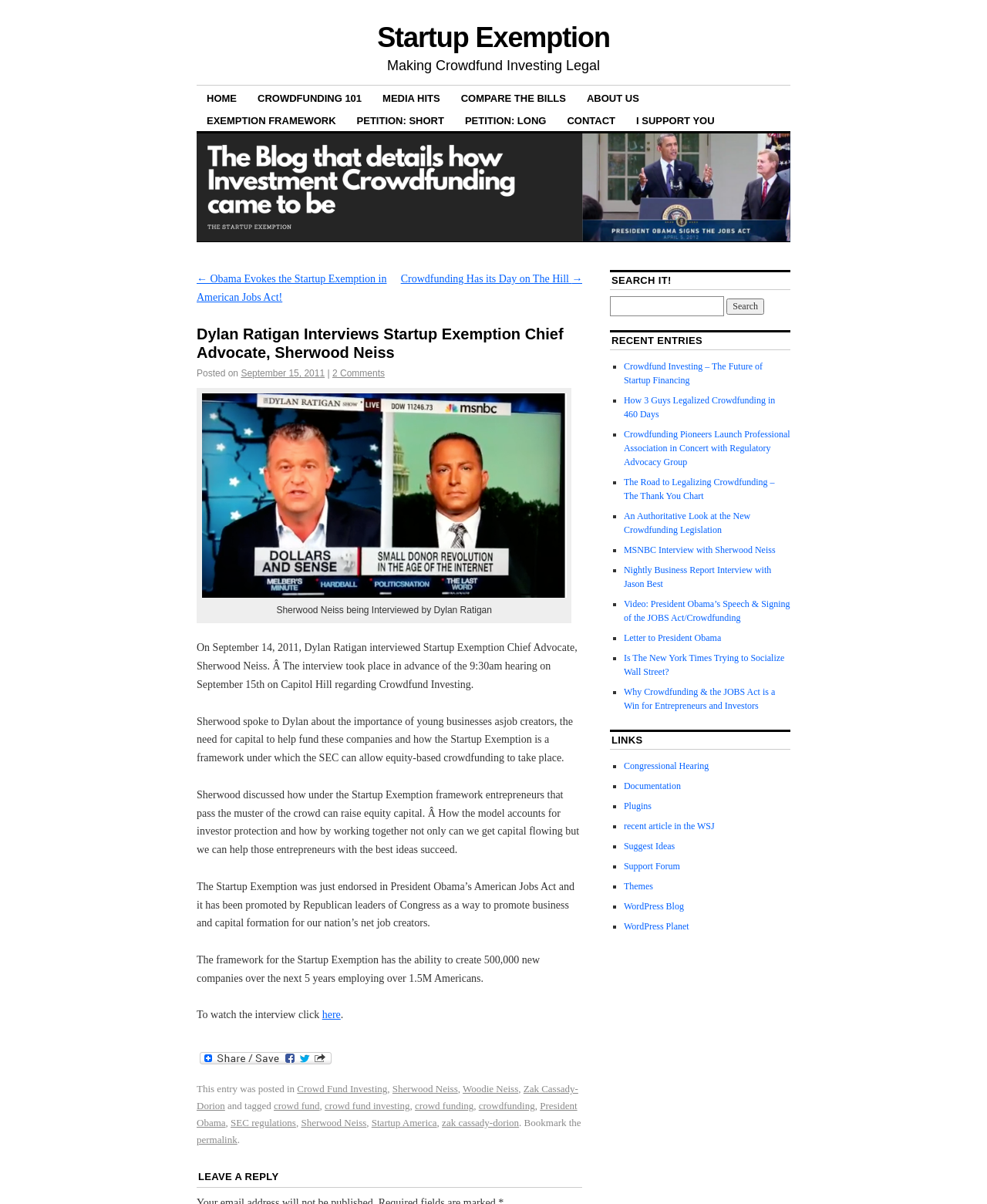Please provide the bounding box coordinates for the element that needs to be clicked to perform the following instruction: "Share the post". The coordinates should be given as four float numbers between 0 and 1, i.e., [left, top, right, bottom].

[0.199, 0.867, 0.339, 0.887]